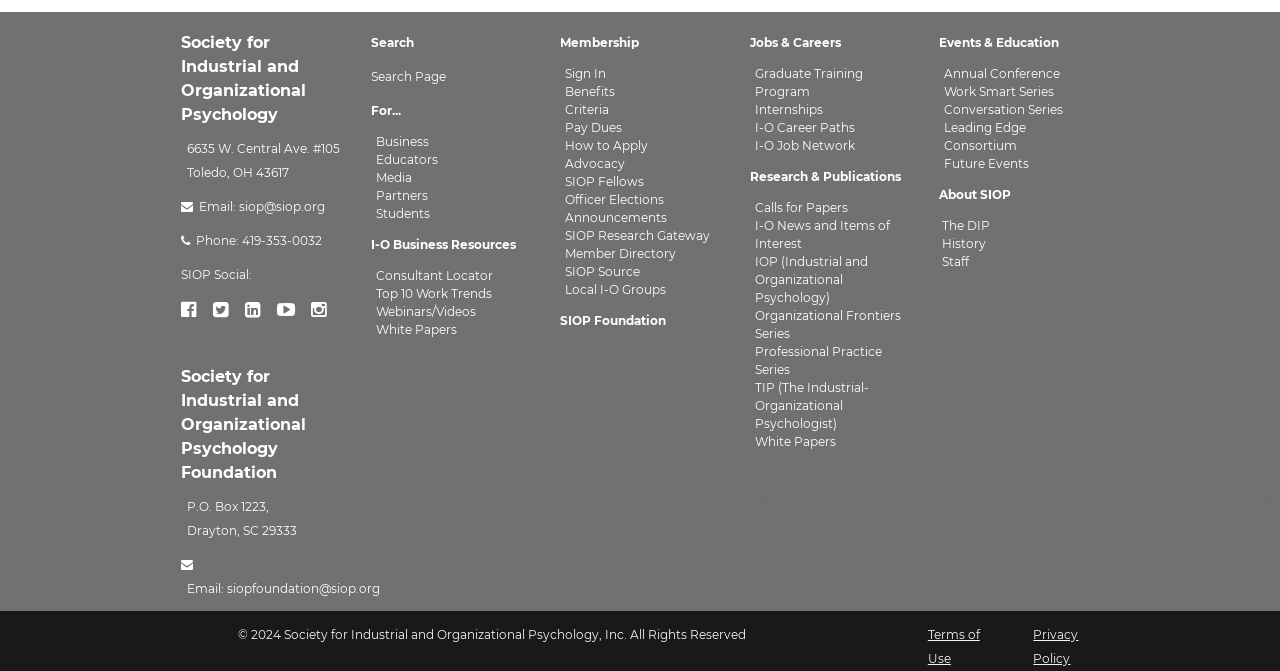Pinpoint the bounding box coordinates for the area that should be clicked to perform the following instruction: "Sign in to the website".

[0.442, 0.098, 0.474, 0.12]